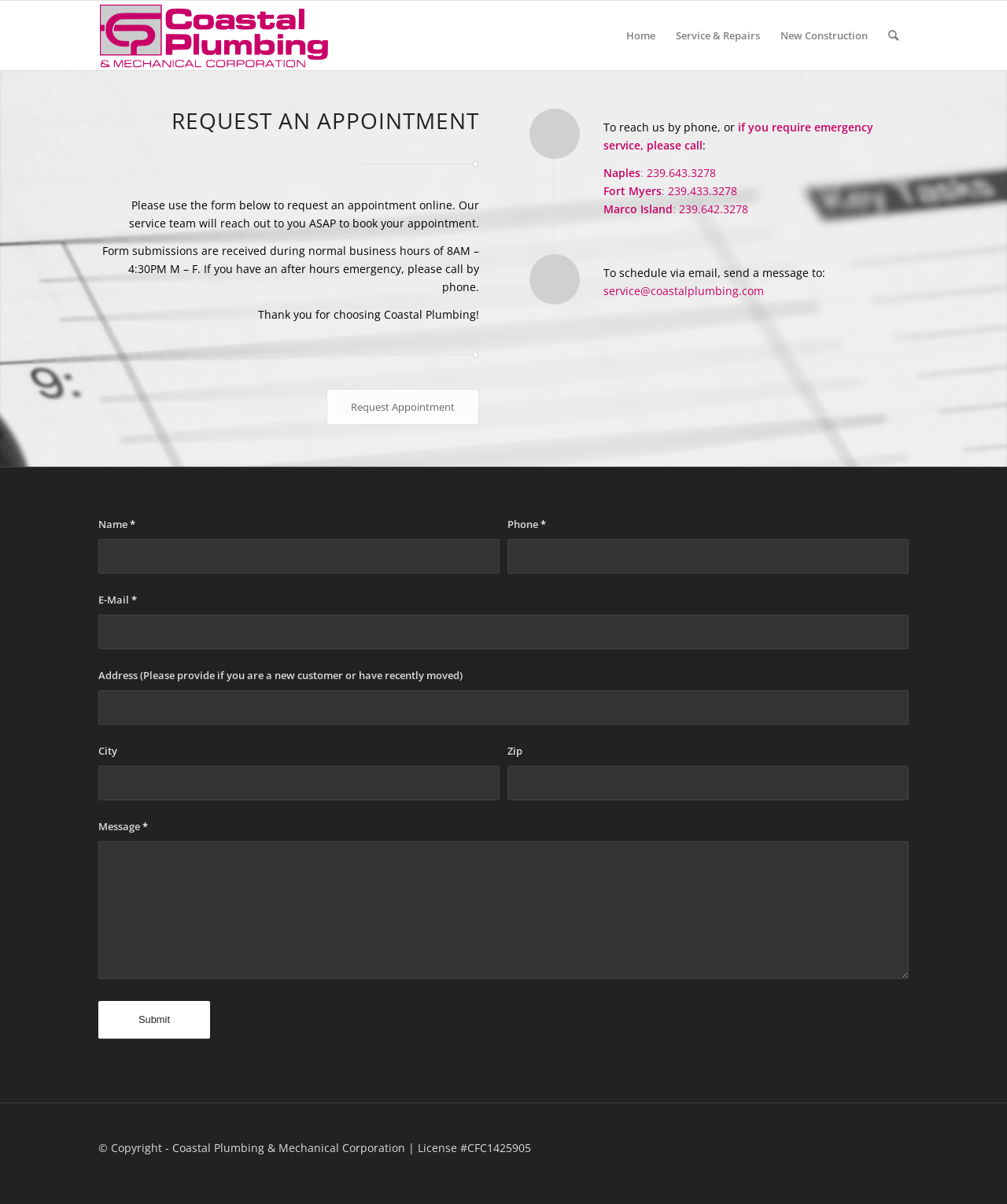Provide an in-depth caption for the contents of the webpage.

The webpage is for requesting an appointment with Coastal Plumbing's service team. At the top left, there is a logo of Coastal Plumbing & Mechanical Corporation, accompanied by a navigation menu with links to "Home", "Service & Repairs", "New Construction", and "Search". 

Below the navigation menu, there is a main section with a heading "REQUEST AN APPOINTMENT" and a brief introduction explaining how to request an appointment online. The introduction is followed by a note about form submissions being received during normal business hours and an expression of gratitude for choosing Coastal Plumbing.

To the right of the introduction, there is a link to "Request Appointment". Below this link, there is an article section with contact information, including phone numbers for Naples, Fort Myers, and Marco Island, as well as an email address.

Further down, there is another article section with a note about scheduling via email. Below this note, there is a form to request an appointment, which includes fields for name, phone, email, address, city, zip, and message. Each field has a label and a text box to input the information. The name, phone, email, and message fields are marked as required. At the bottom of the form, there is a "Submit" button.

At the very bottom of the page, there is a copyright notice with the company's license number.